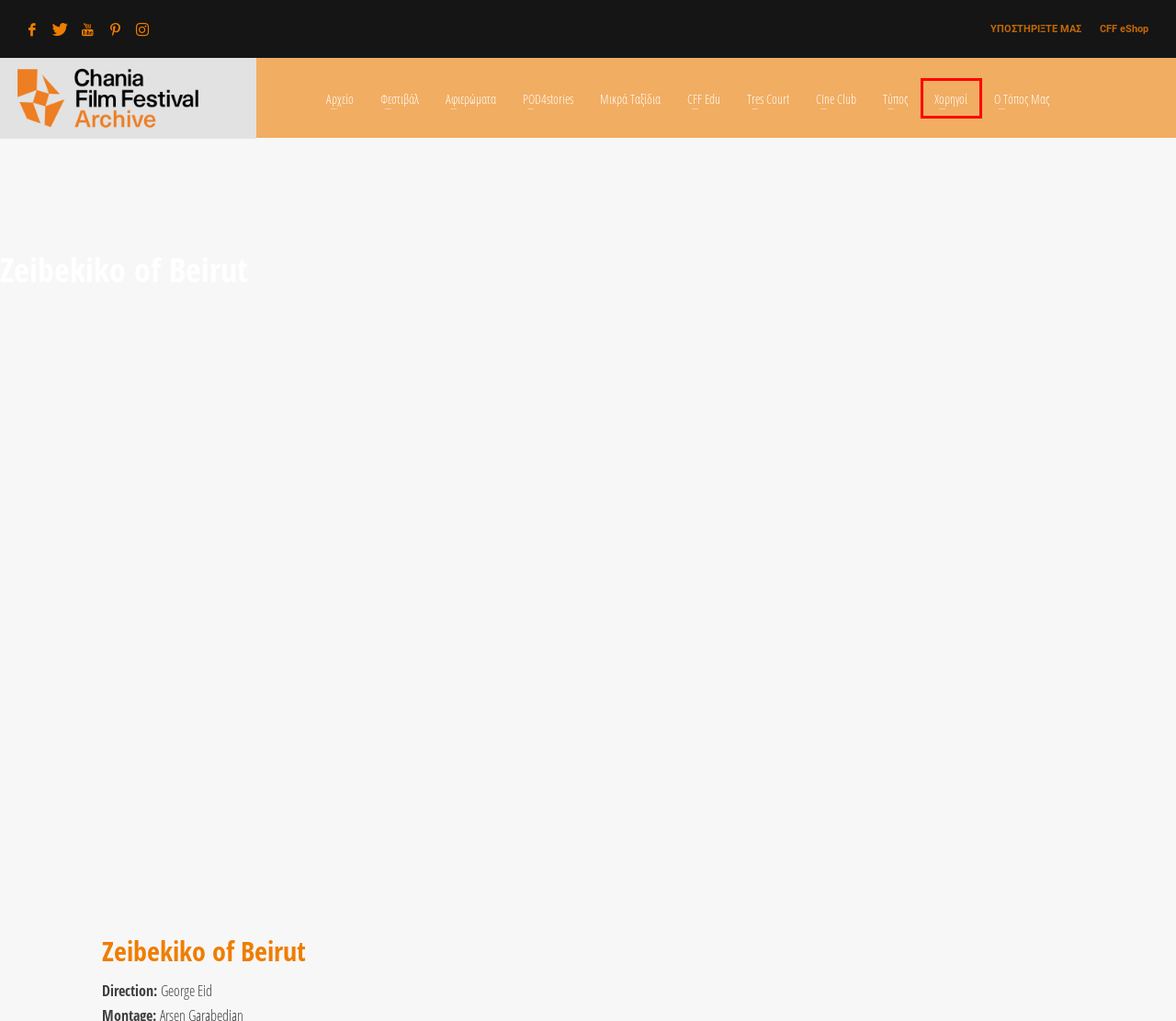Provided is a screenshot of a webpage with a red bounding box around an element. Select the most accurate webpage description for the page that appears after clicking the highlighted element. Here are the candidates:
A. Tres Court • Archive Chania Film Festival
B. Τύπος • Archive Chania Film Festival
C. POD4stories • Archive Chania Film Festival
D. Archive Chania Film Festival
E. CFF E-Shop - Chania Film Festival
F. Μικρά Ταξίδια • Archive Chania Film Festival
G. Χορηγοί • Archive Chania Film Festival
H. Η Κινηματογραφική Λέσχη του CFF • Archive Chania Film Festival

G